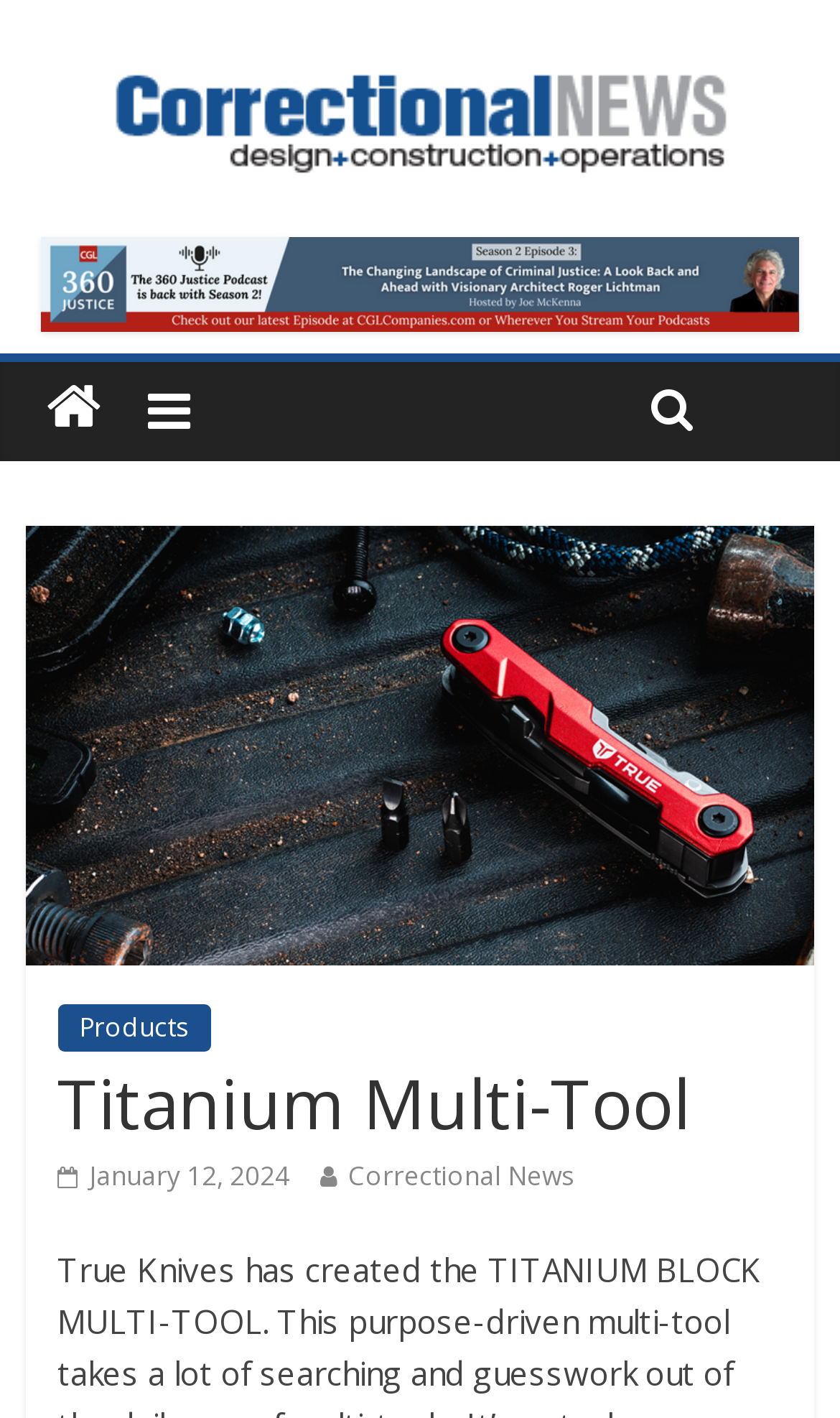Offer a thorough description of the webpage.

The webpage is about the Titanium Block Multi-Tool, a product created by True Knives. At the top left of the page, there is a link to "Correctional News" with an accompanying image. Below this, there is a complementary section that spans most of the width of the page. 

On the left side of the page, there is a navigation menu with a link to "Products" and a separator. Above this menu, there is an icon represented by "\uf0c9". 

The main content of the page is headed by a title "Titanium Multi-Tool" which is centered near the top of the page. Below this title, there is a date "January 12, 2024" represented by an icon "\uf133". On the right side of the date, there is another link to "Correctional News".